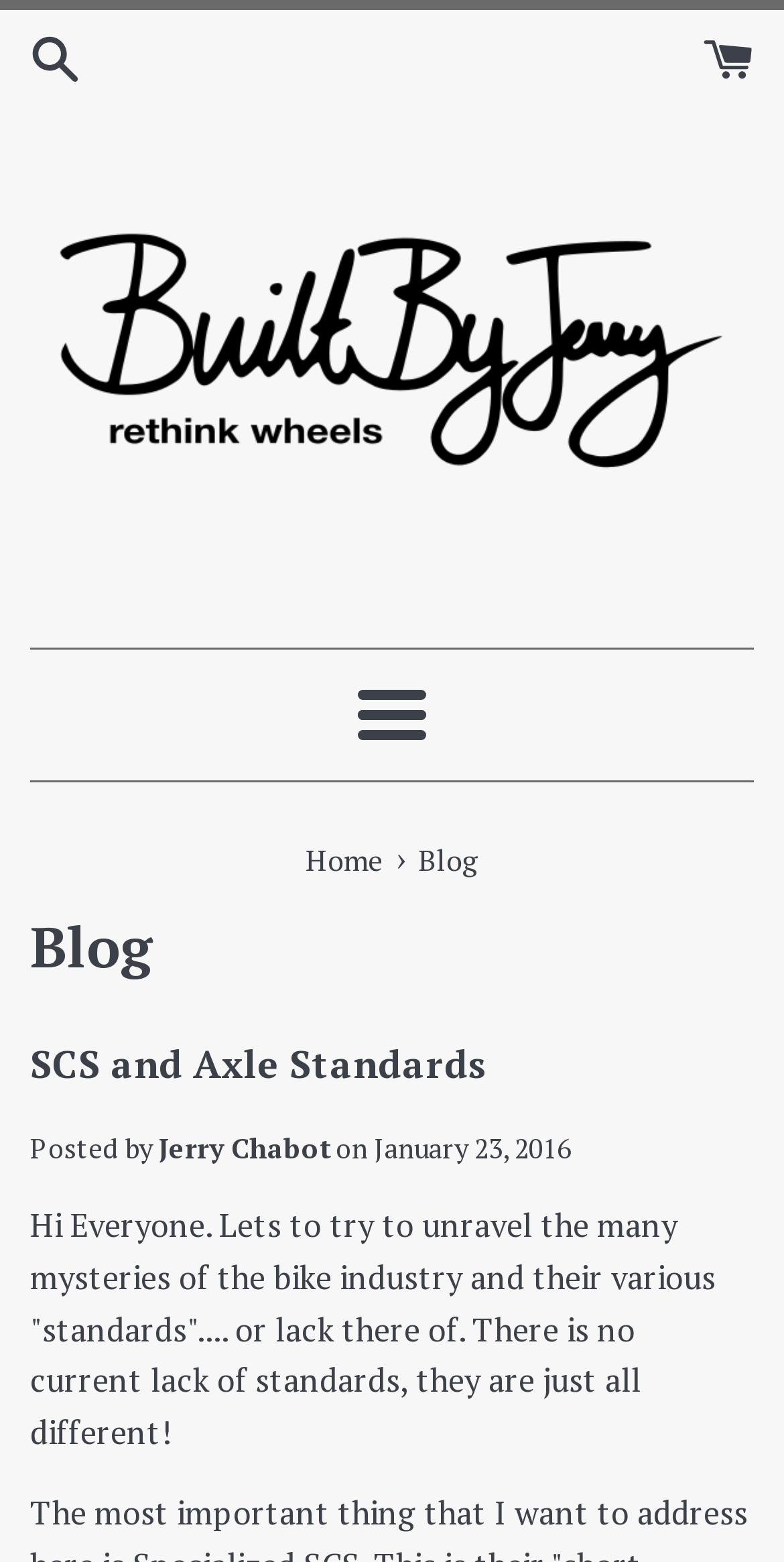Determine the bounding box for the UI element as described: "Cart (0)". The coordinates should be represented as four float numbers between 0 and 1, formatted as [left, top, right, bottom].

[0.897, 0.021, 0.962, 0.049]